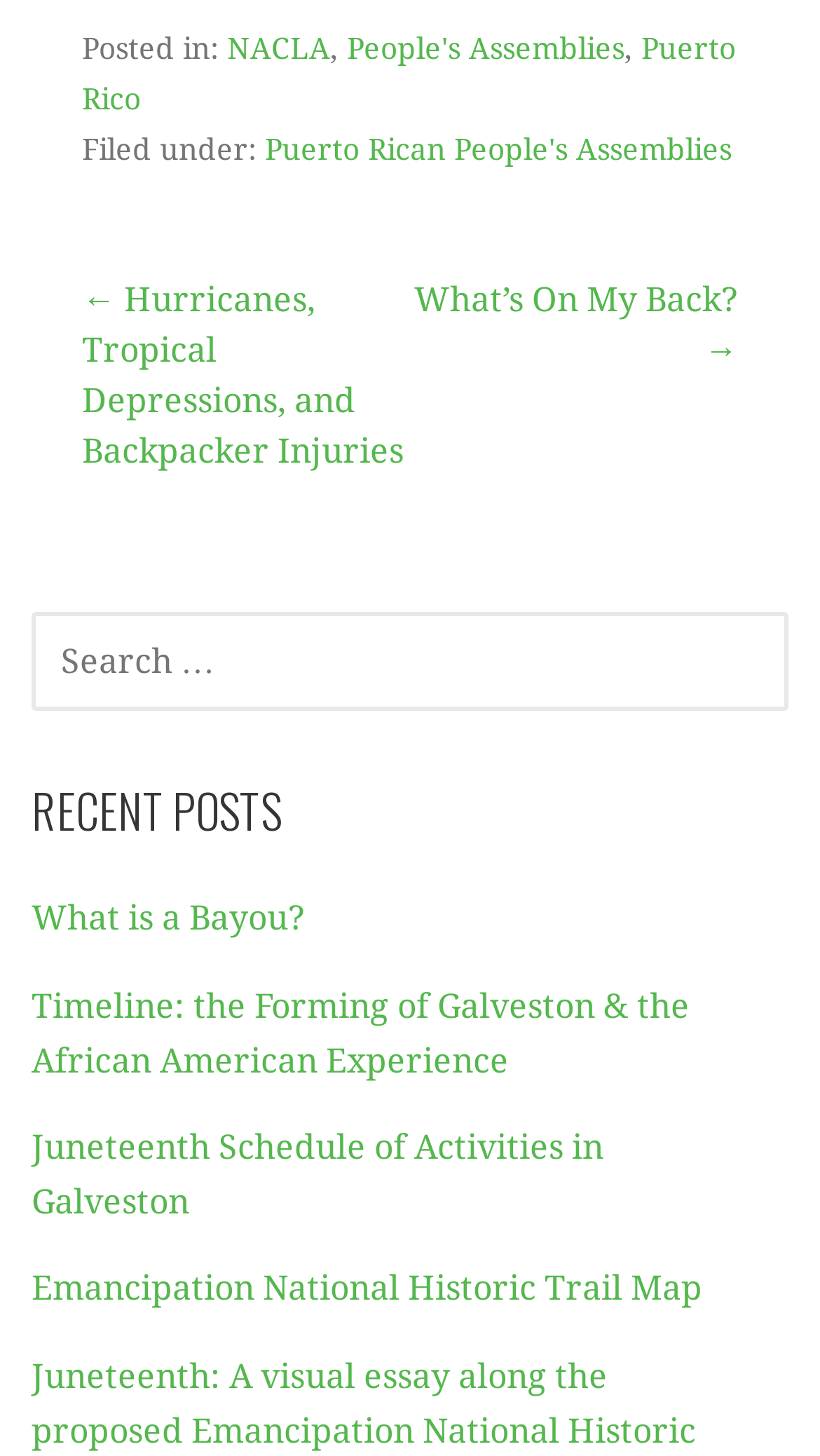Identify the bounding box coordinates necessary to click and complete the given instruction: "View the 'Emancipation National Historic Trail Map' post".

[0.038, 0.872, 0.856, 0.899]